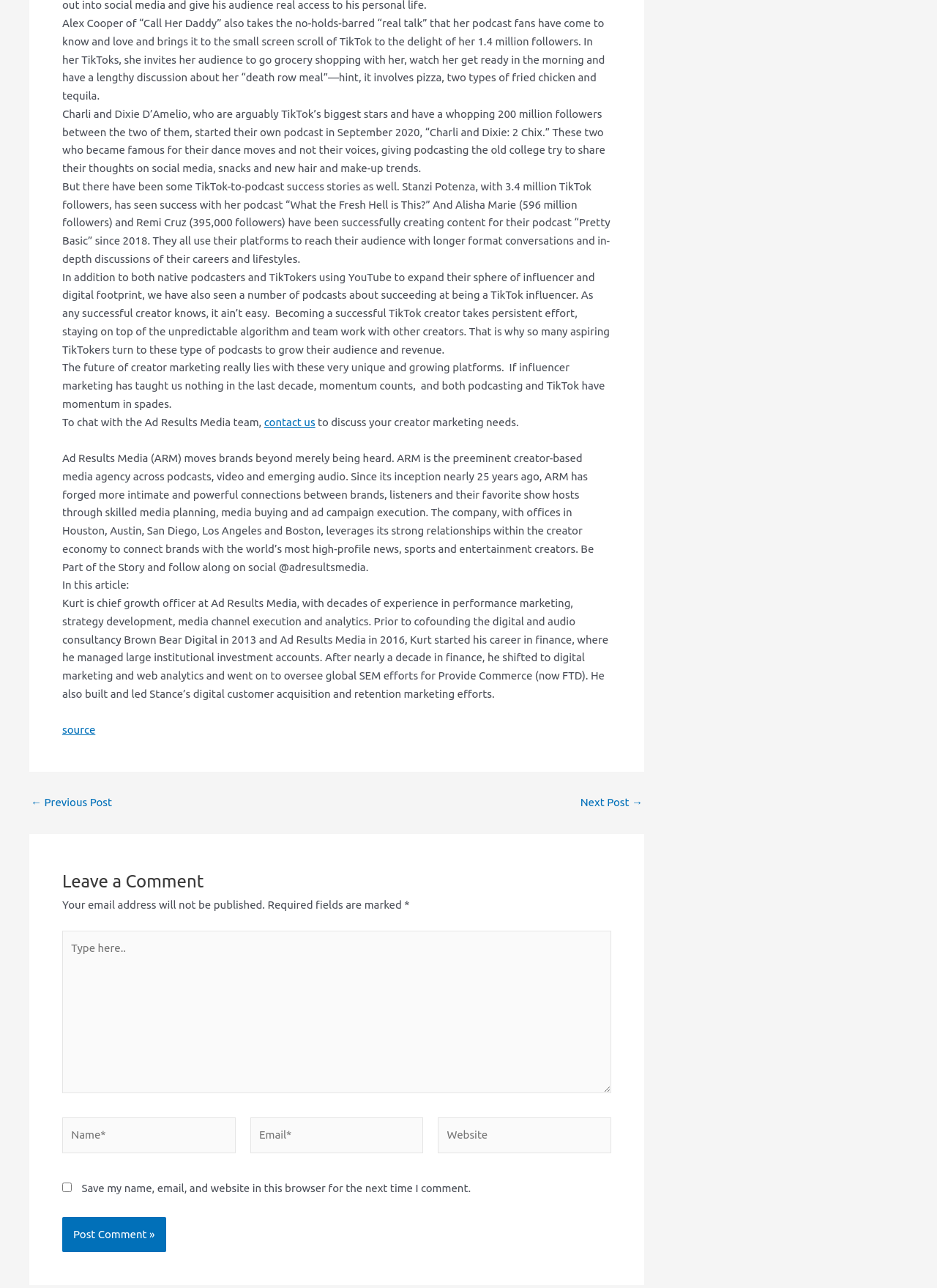Bounding box coordinates should be in the format (top-left x, top-left y, bottom-right x, bottom-right y) and all values should be floating point numbers between 0 and 1. Determine the bounding box coordinate for the UI element described as: source

[0.066, 0.561, 0.102, 0.571]